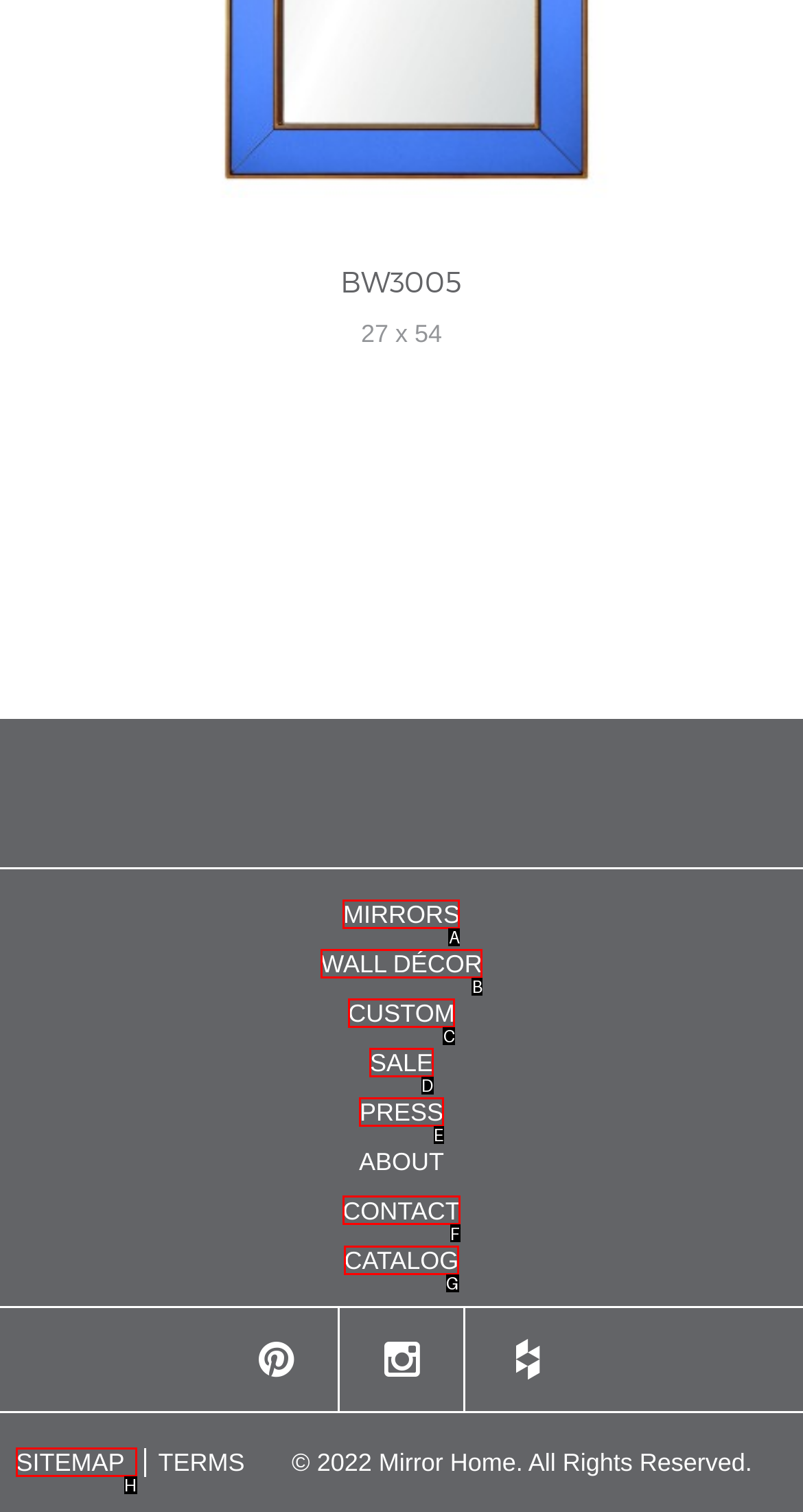Choose the letter of the option that needs to be clicked to perform the task: contact us. Answer with the letter.

F